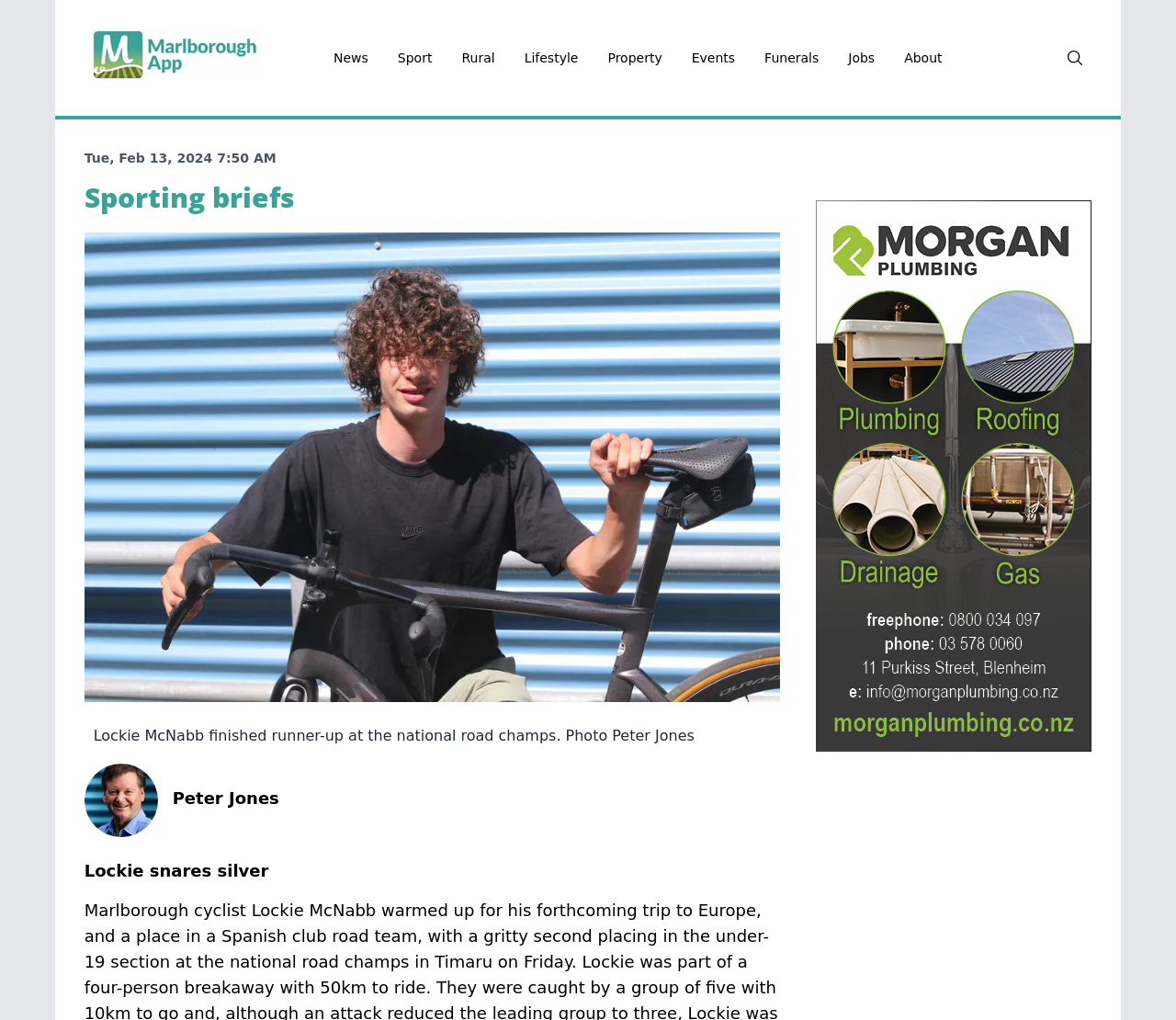Determine the bounding box coordinates for the HTML element described here: "Lifestyle".

[0.433, 0.041, 0.504, 0.073]